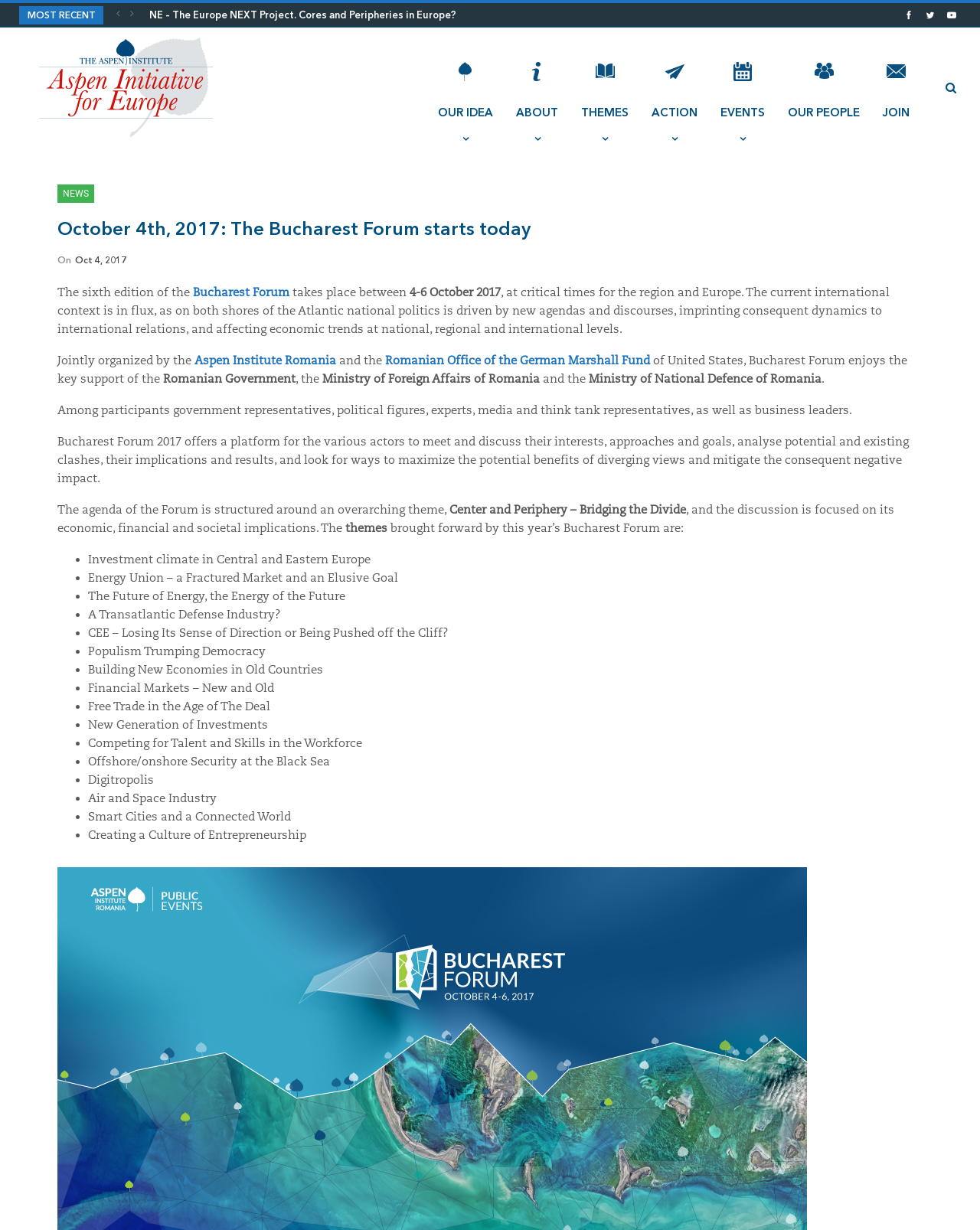Provide a short, one-word or phrase answer to the question below:
How many links are there in the 'MOST RECENT' section?

7